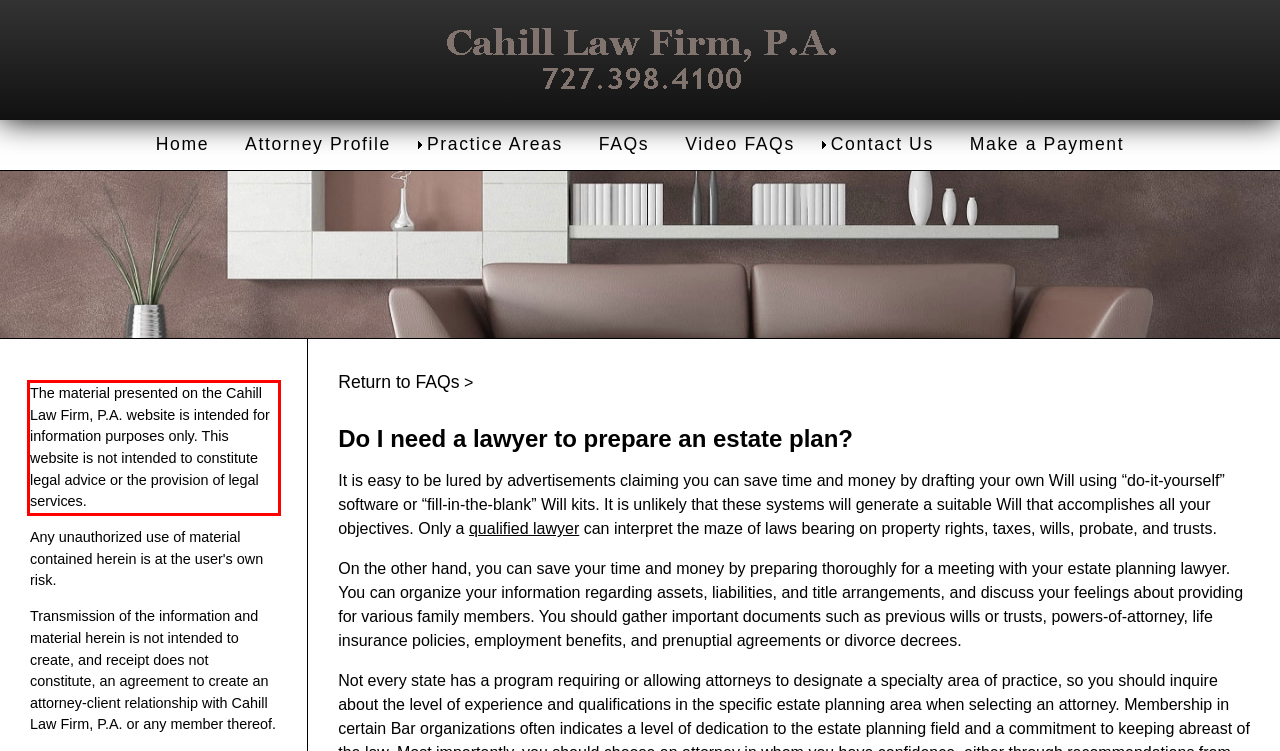You have a screenshot of a webpage with a red bounding box. Use OCR to generate the text contained within this red rectangle.

The material presented on the Cahill Law Firm, P.A. website is intended for information purposes only. This website is not intended to constitute legal advice or the provision of legal services.